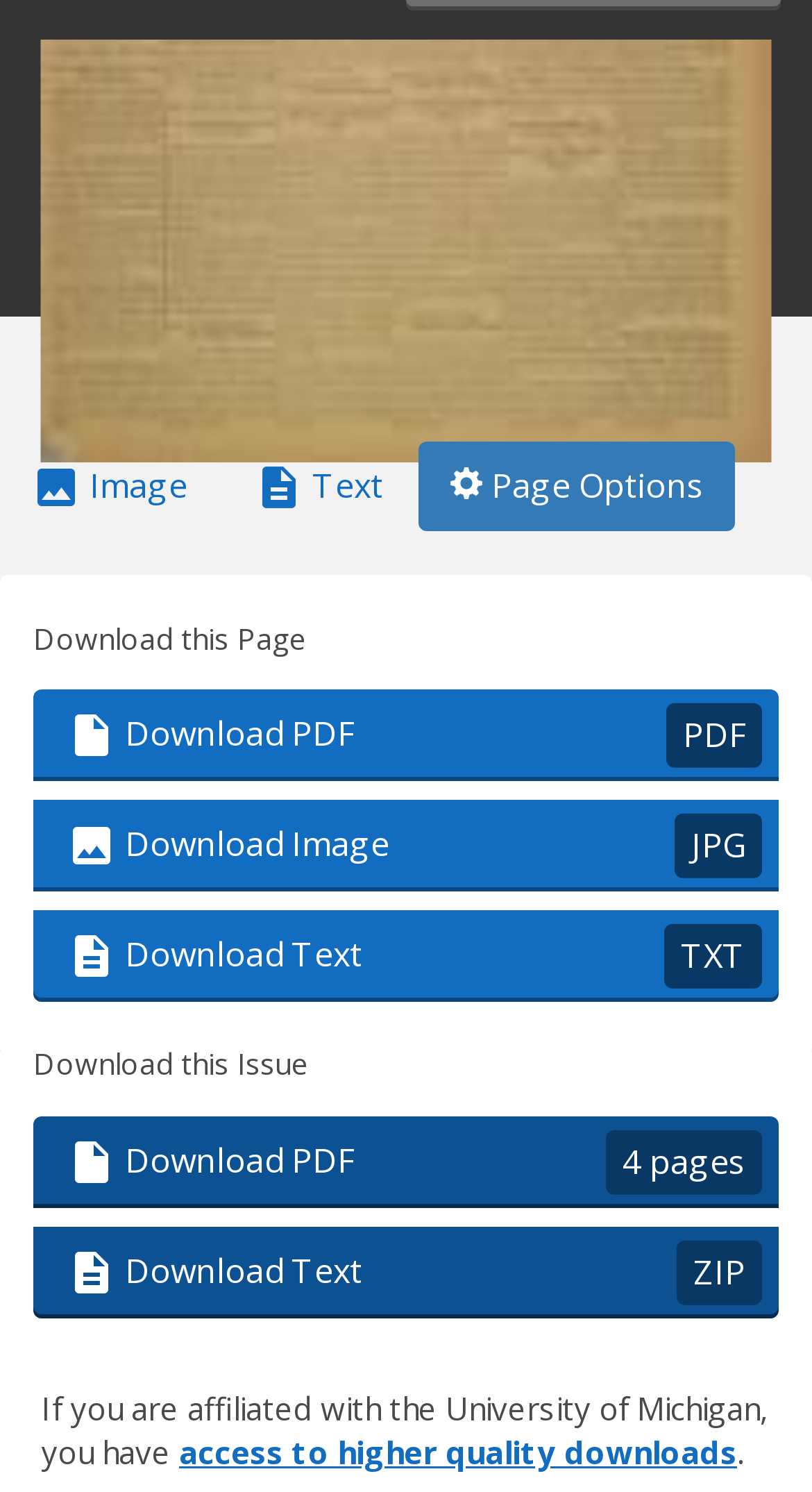How many download options are available for this page?
Identify the answer in the screenshot and reply with a single word or phrase.

3